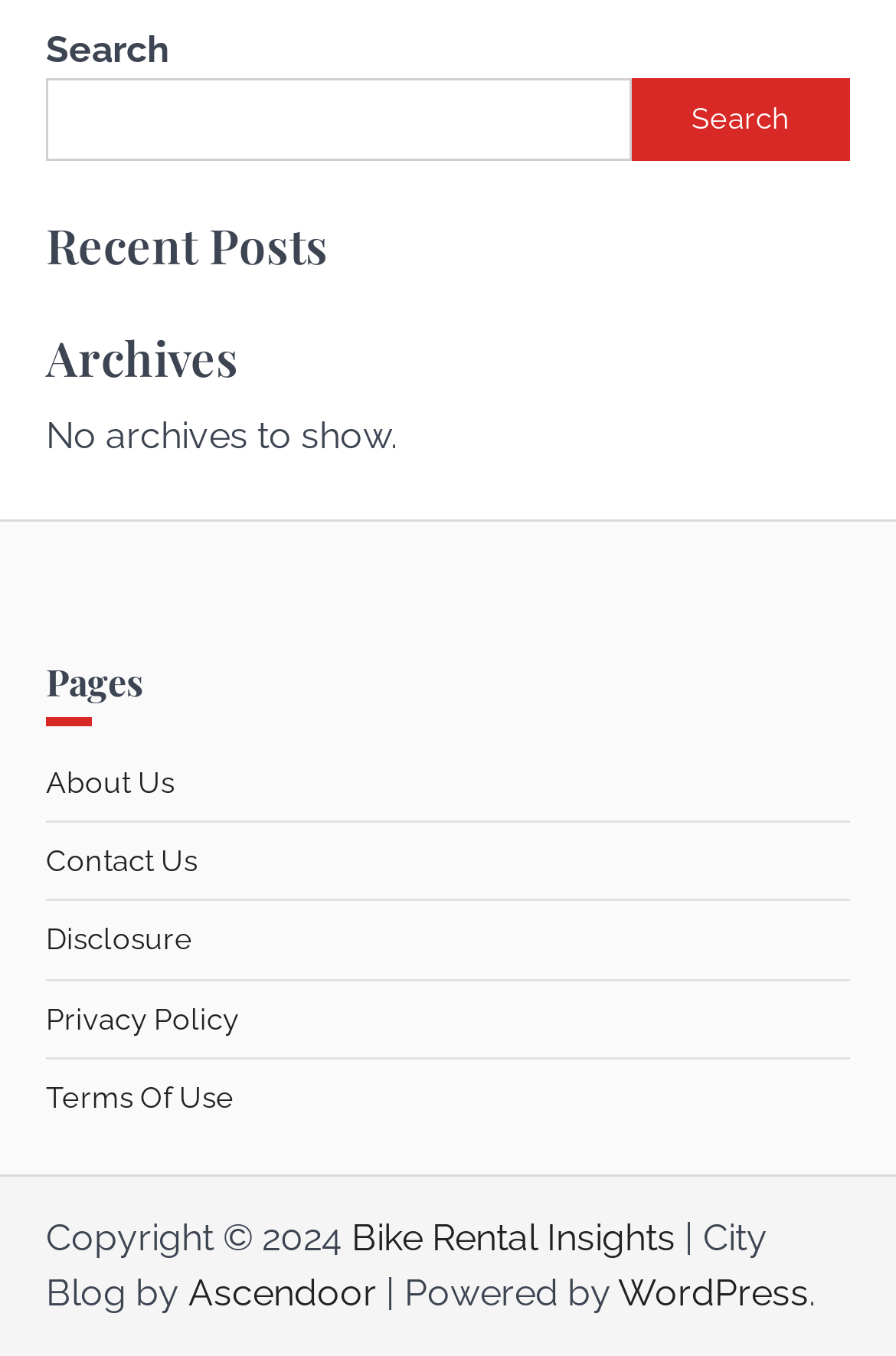Specify the bounding box coordinates of the area that needs to be clicked to achieve the following instruction: "view recent posts".

[0.051, 0.159, 0.949, 0.201]